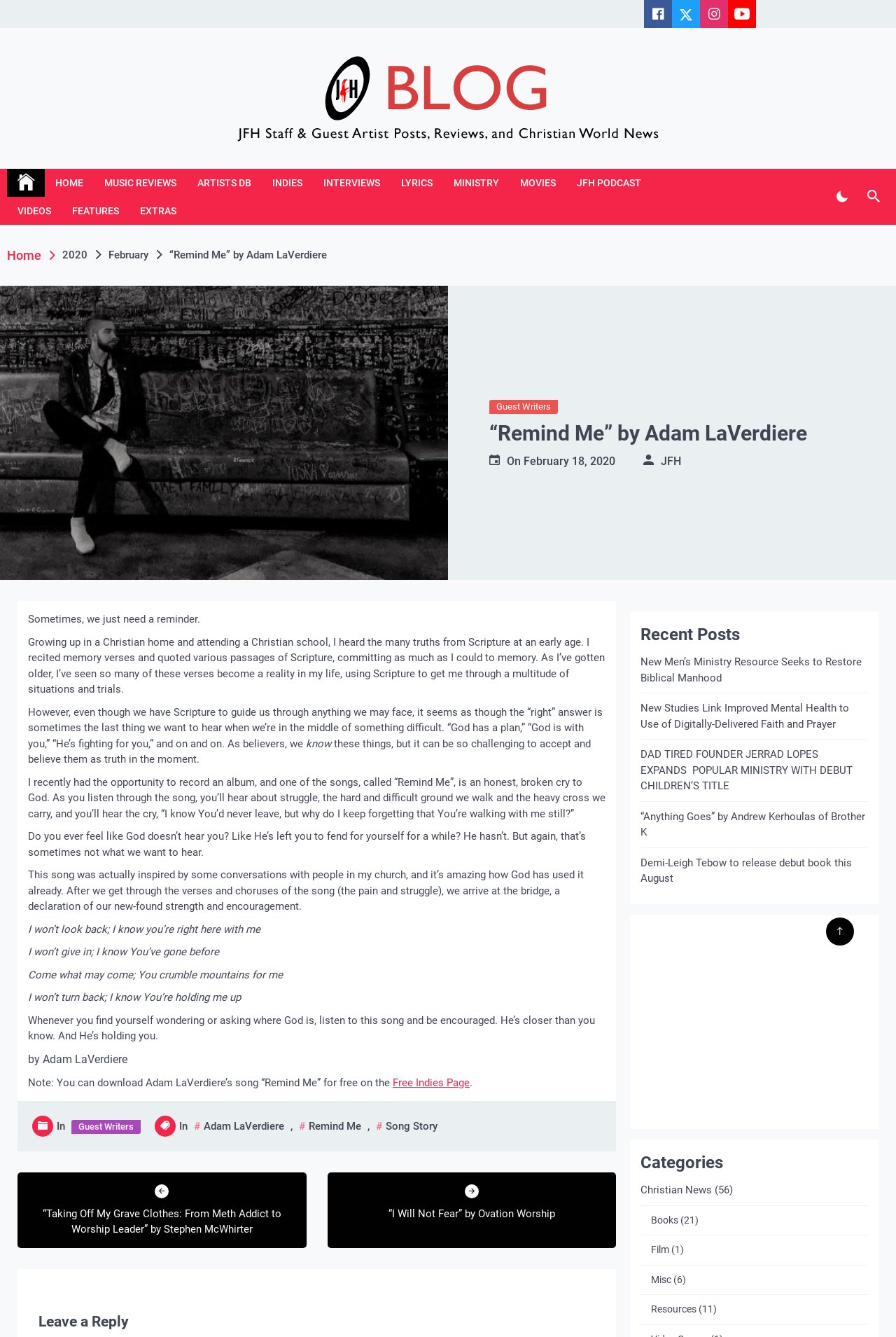Respond to the question with just a single word or phrase: 
What is the category of the blog post?

Christian News